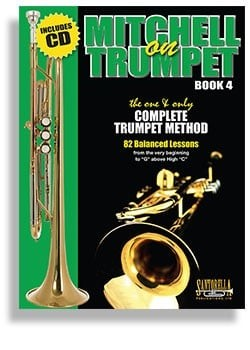Offer a detailed narrative of the scene depicted in the image.

The image features the cover of "Mitchell on Trumpet - Book 4," an instructional trumpet method book designed for students and educators. The cover prominently displays a brass trumpet, symbolizing the book's focus on brass instruments. The title is written in bold white and green lettering, with "BOOK 4" clearly noted, indicating it is part of a series. A yellow circular badge highlights the inclusion of a CD, suggesting accompanying audio resources for enhanced learning. The text below the title describes the book as "the one & only COMPLETE Trumpet Method," emphasizing its comprehensive approach with "82 Balanced Lessons." This resource is ideal for trumpet players looking to advance their skills, from beginner to advanced levels.